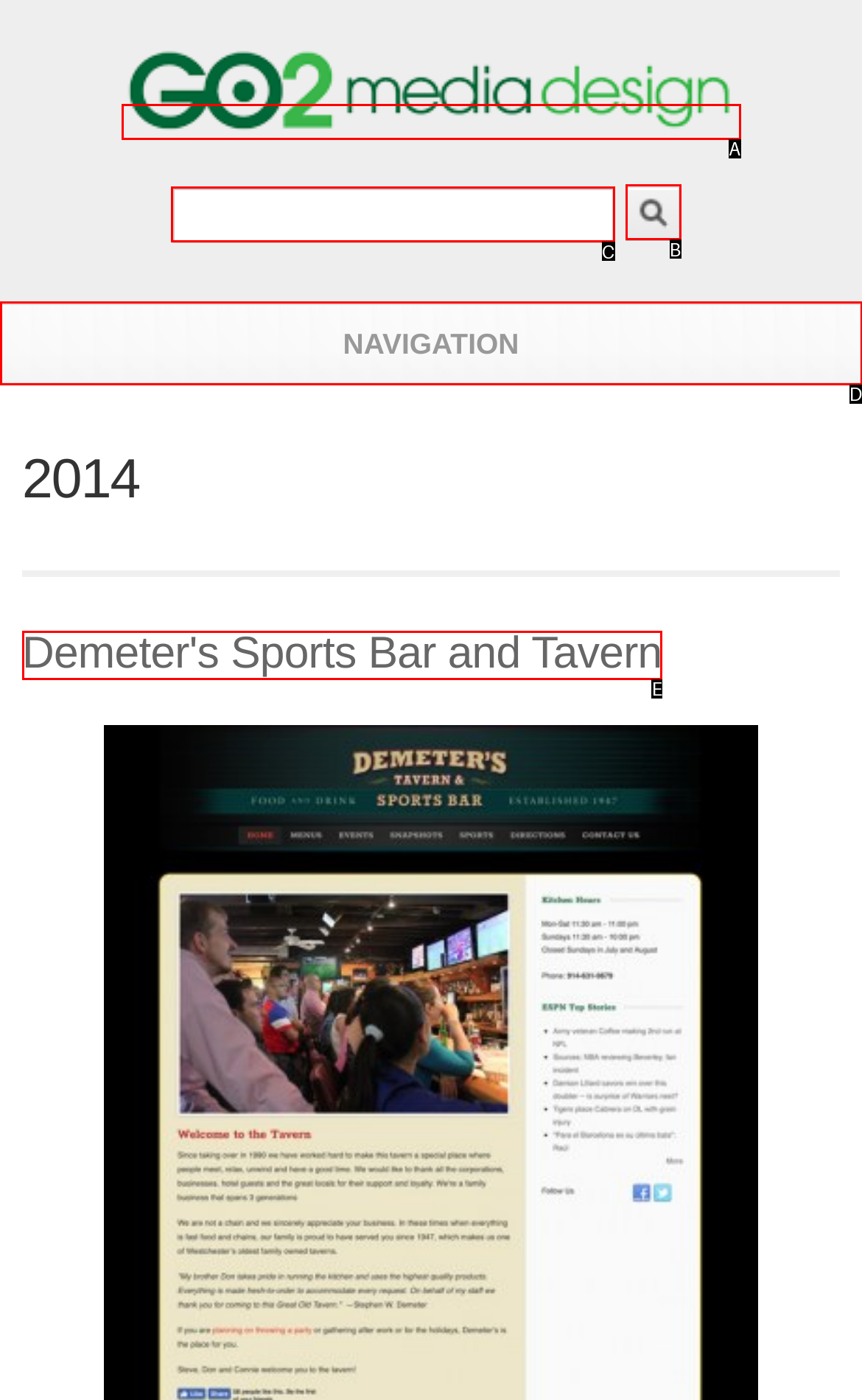Determine which HTML element best suits the description: name="op" value="Search". Reply with the letter of the matching option.

B